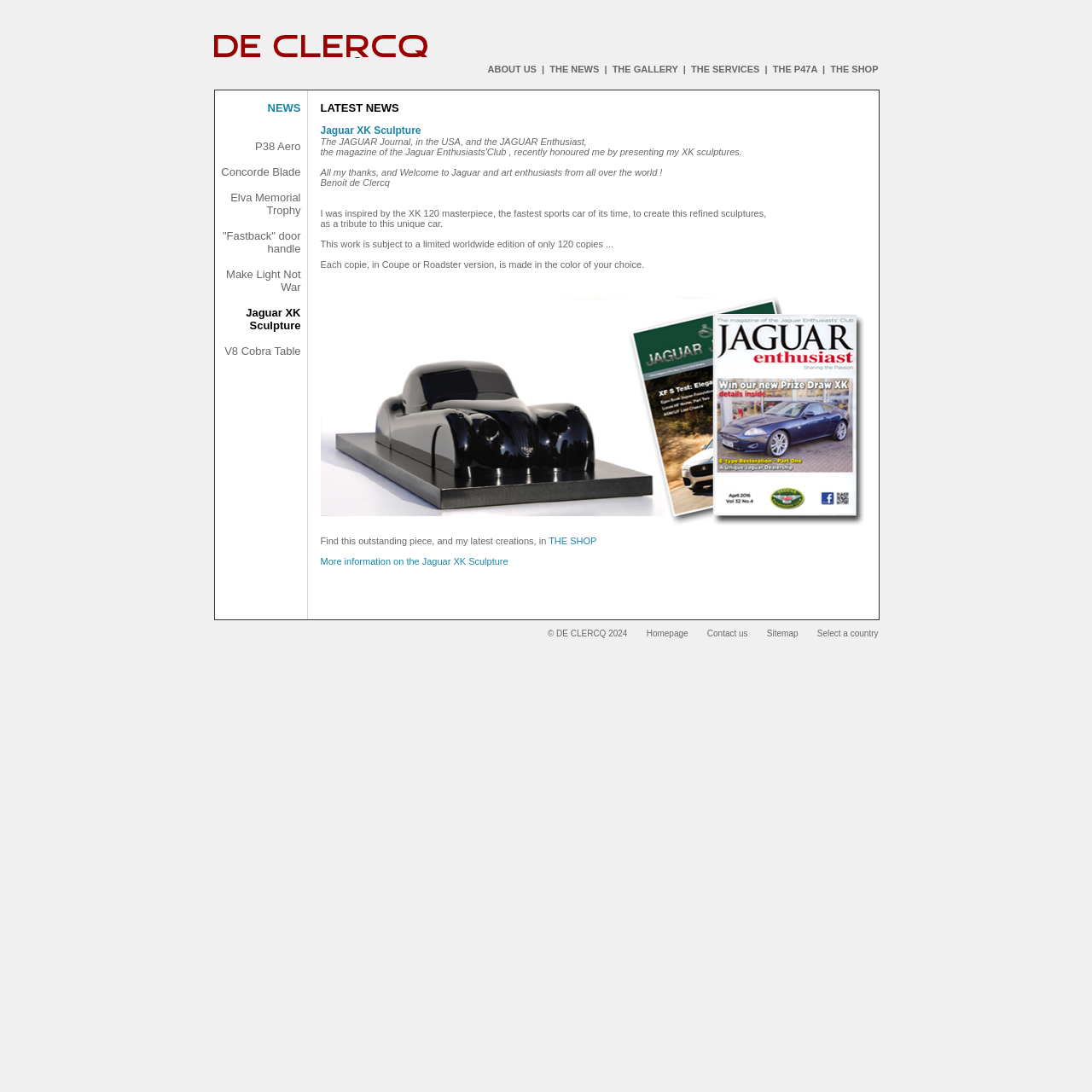Utilize the details in the image to thoroughly answer the following question: How many copies of the Jaguar XK Sculpture are available?

According to the webpage, the Jaguar XK Sculpture is subject to a limited worldwide edition of only 120 copies. This information can be found in the middle section of the webpage, under the latest news section.